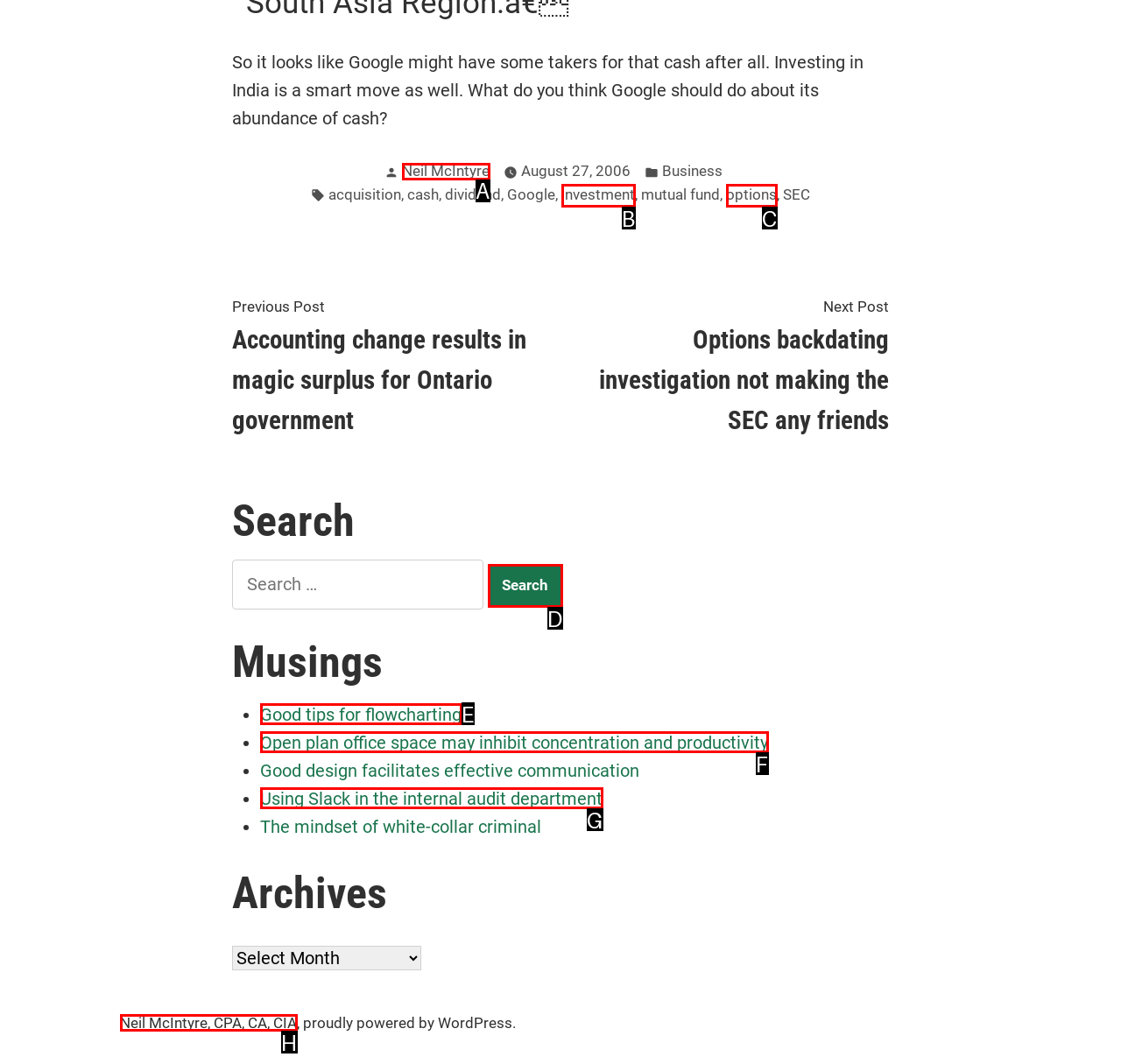Find the UI element described as: Good tips for flowcharting
Reply with the letter of the appropriate option.

E